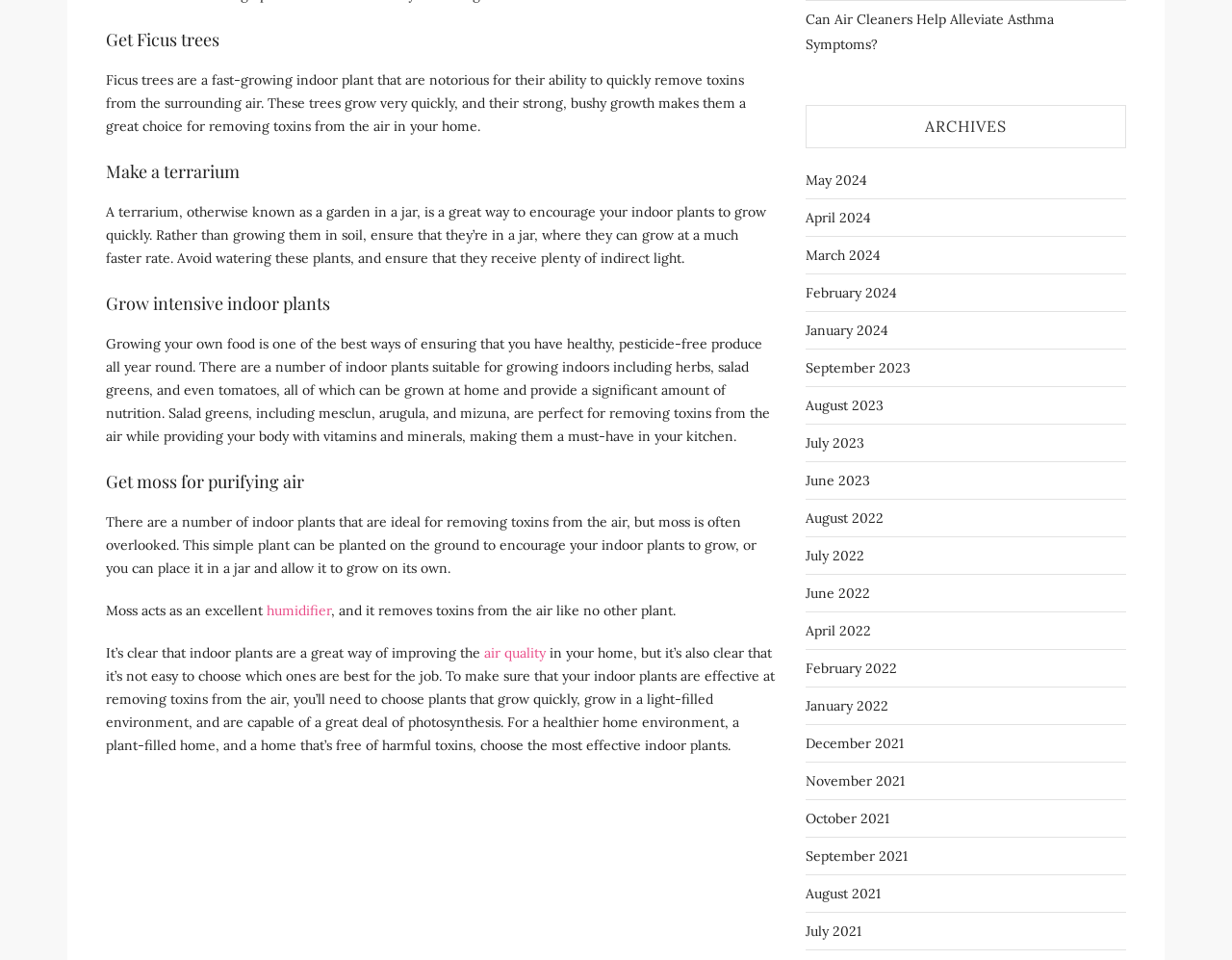Can you specify the bounding box coordinates of the area that needs to be clicked to fulfill the following instruction: "Discover the benefits of moss for air purification"?

[0.086, 0.487, 0.63, 0.517]